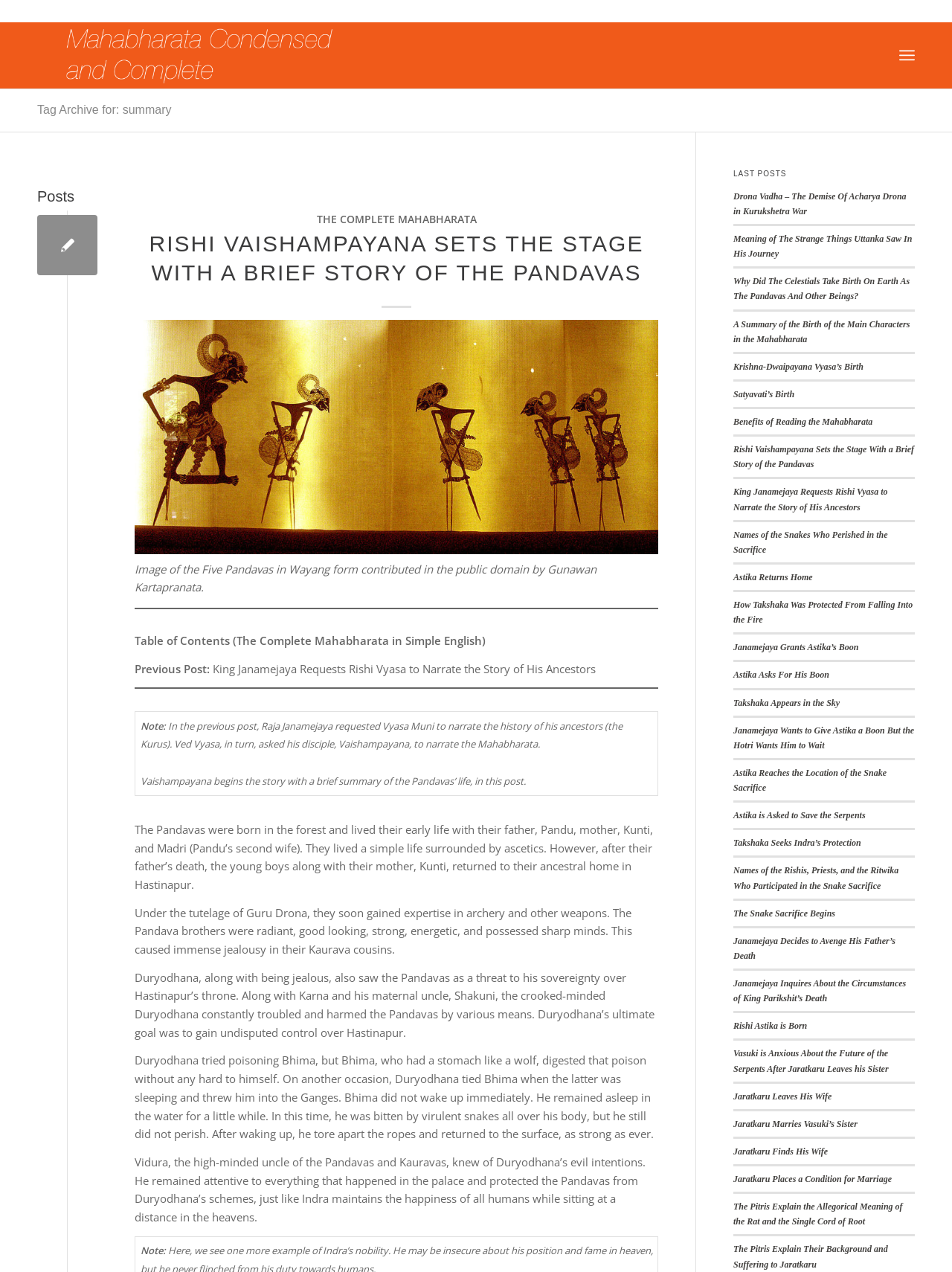What is the title of the post?
Please use the visual content to give a single word or phrase answer.

RISHI VAISHAMPAYANA SETS THE STAGE WITH A BRIEF STORY OF THE PANDAVAS